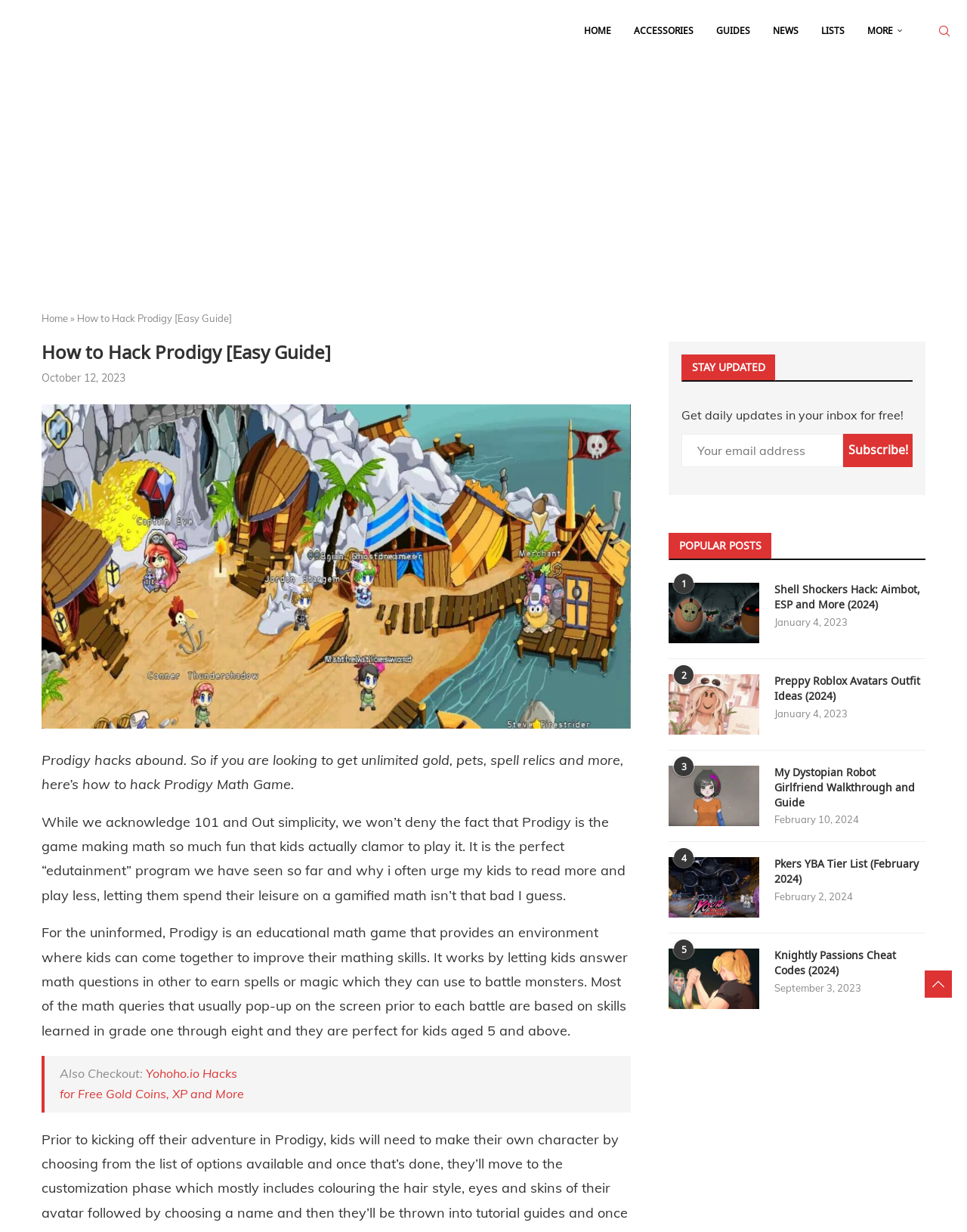Write an exhaustive caption that covers the webpage's main aspects.

This webpage is about hacking Prodigy, a popular educational math game. At the top, there is a navigation menu with links to "HOME", "ACCESSORIES", "GUIDES", "NEWS", "LISTS", and "MORE". On the right side of the navigation menu, there is a search bar.

Below the navigation menu, there is a heading that reads "How to Hack Prodigy [Easy Guide]" with a timestamp "October 12, 2023" next to it. Underneath the heading, there is a link to "prodigy-hacks-download" with an associated image.

The main content of the webpage is divided into three sections. The first section explains what Prodigy is and how it works. It describes Prodigy as an educational math game that provides an environment for kids to improve their math skills. The section also mentions that the game is suitable for kids aged 5 and above.

The second section provides information on how to hack Prodigy to get unlimited gold, pets, and more. The section starts with a brief introduction, followed by a blockquote that suggests checking out Yohoho.io Hacks for free gold coins, XP, and more.

The third section is titled "STAY UPDATED" and allows users to subscribe to daily updates via email. There is a textbox to enter an email address and a "Subscribe!" button.

On the right side of the webpage, there is a section titled "POPULAR POSTS" that lists several links to other hacking guides and walkthroughs, including Shell Shockers Hack, Preppy Roblox Avatars Outfit Ideas, My Dystopian Robot Girlfriend Walkthrough, and more. Each link has a timestamp associated with it.